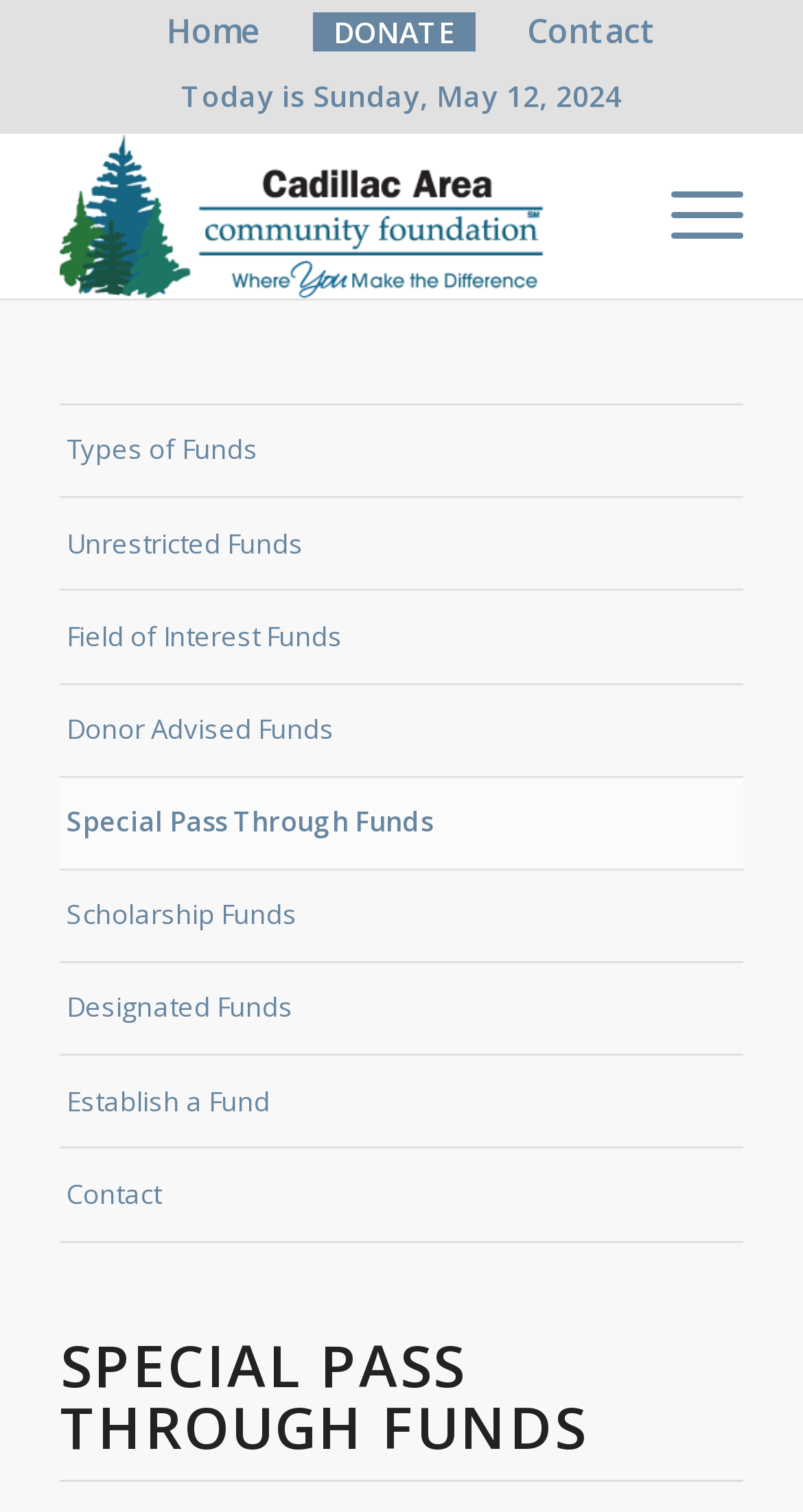Find the bounding box coordinates of the area that needs to be clicked in order to achieve the following instruction: "View Types of Funds". The coordinates should be specified as four float numbers between 0 and 1, i.e., [left, top, right, bottom].

[0.075, 0.268, 0.925, 0.328]